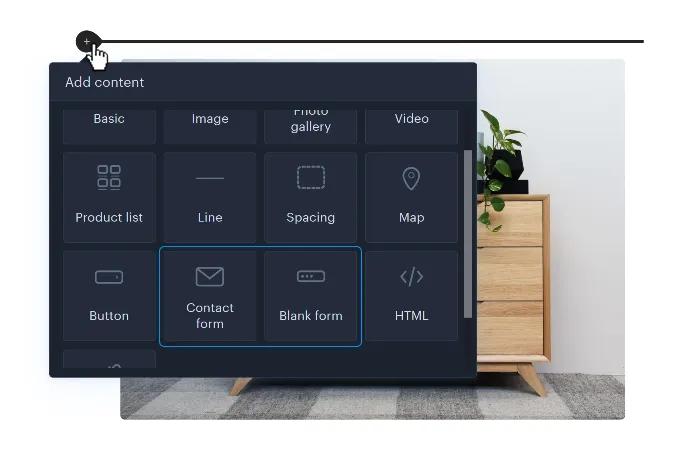Analyze the image and give a detailed response to the question:
What is the user currently doing?

The presence of a cursor in the image suggests that the user is currently active and engaged, and is in the process of selecting a content type to enhance their website or application.